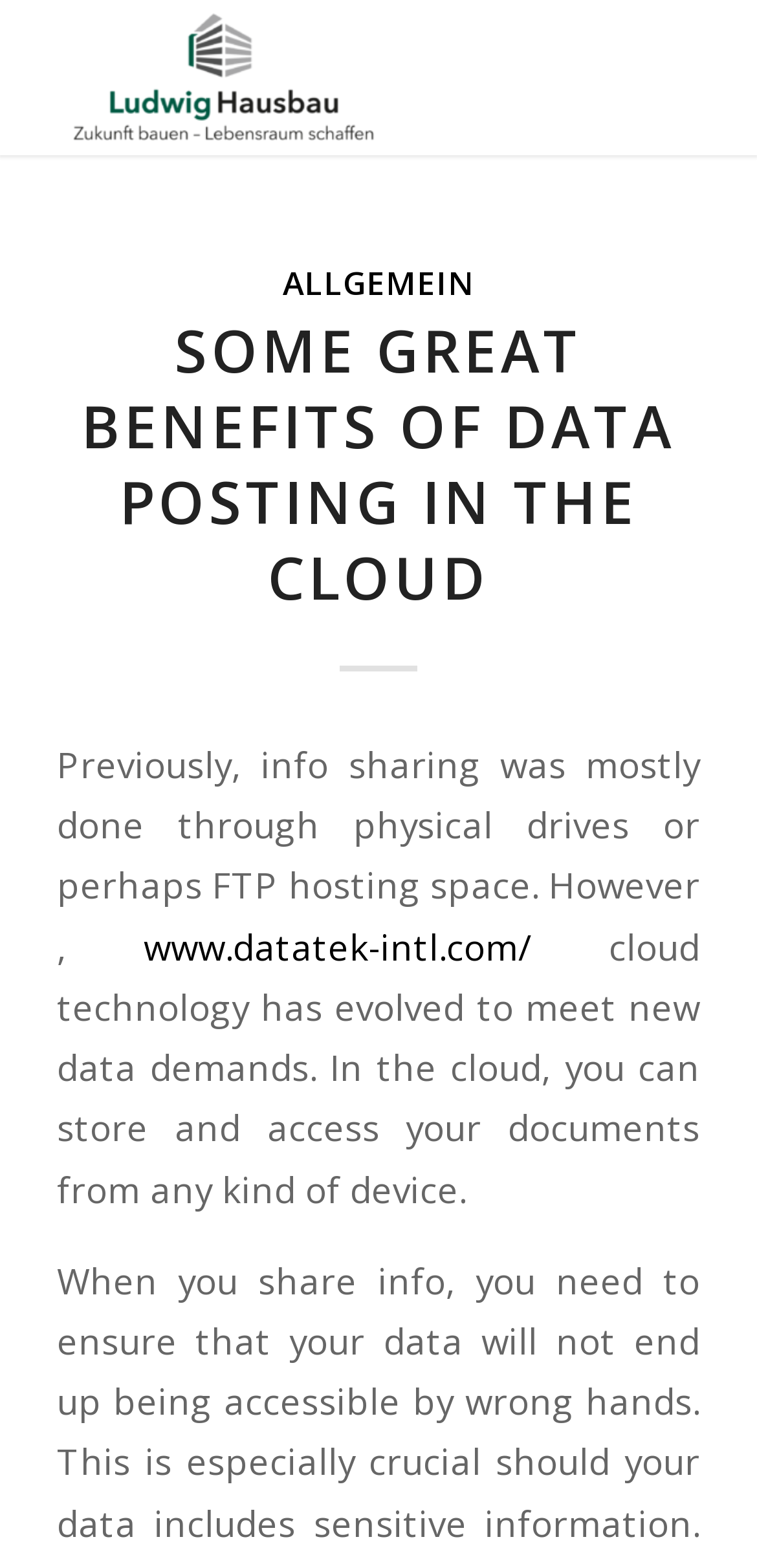What can be stored and accessed in the cloud?
Using the image, respond with a single word or phrase.

documents